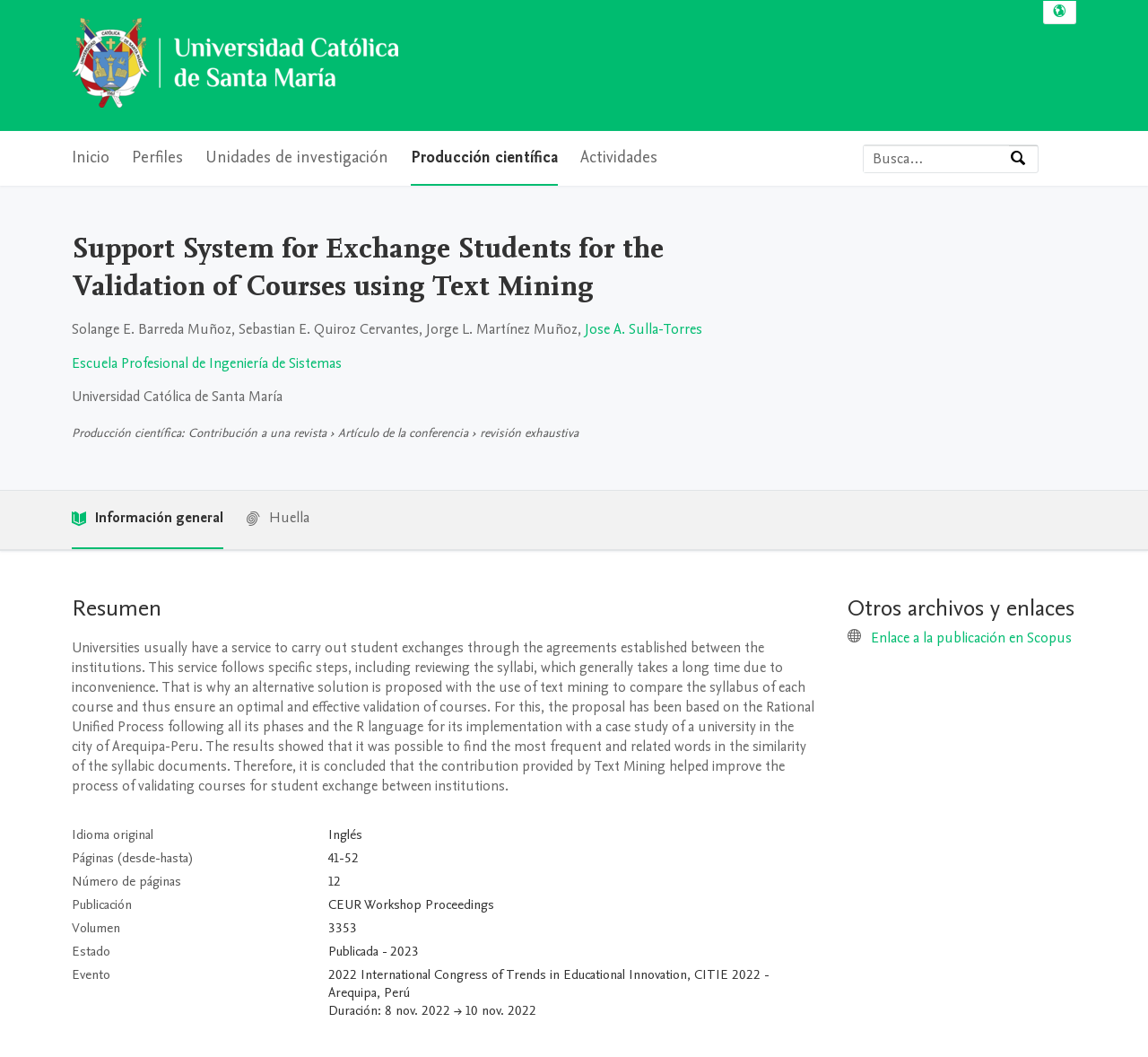What is the purpose of the proposed system?
Please provide a comprehensive answer based on the details in the screenshot.

I found the answer by reading the text under the 'Resumen' heading, which explains that the system is proposed to validate courses for student exchange between institutions using text mining.